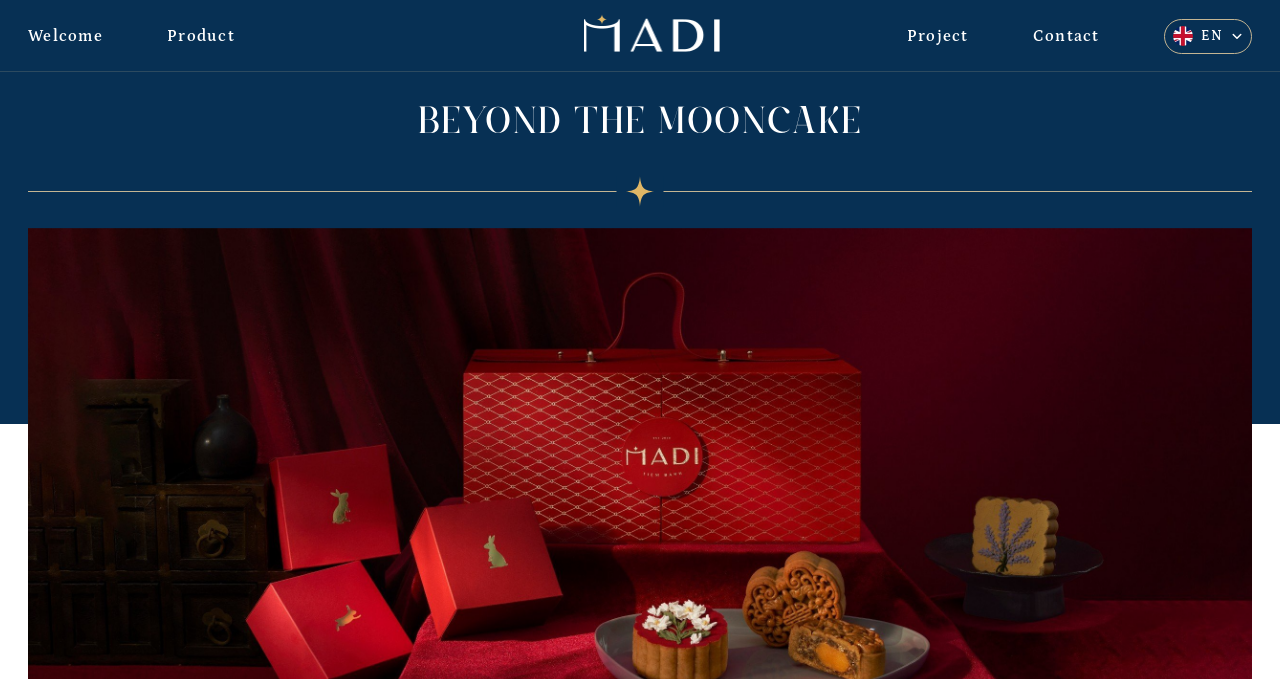Answer the following in one word or a short phrase: 
What language options are available?

EN, VN